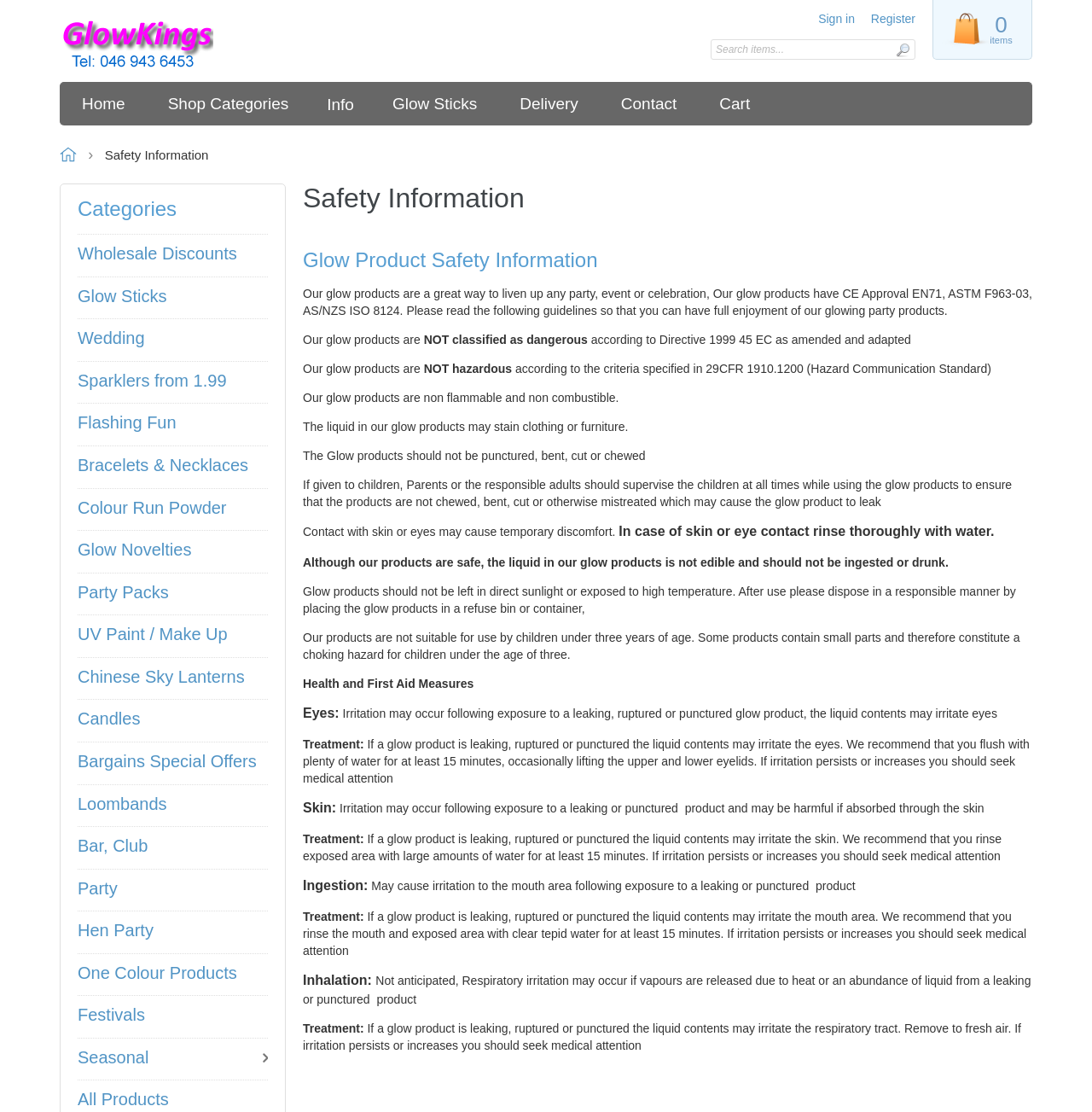Please determine the bounding box coordinates of the element's region to click for the following instruction: "Read 'Safety Information'".

[0.277, 0.165, 0.945, 0.192]